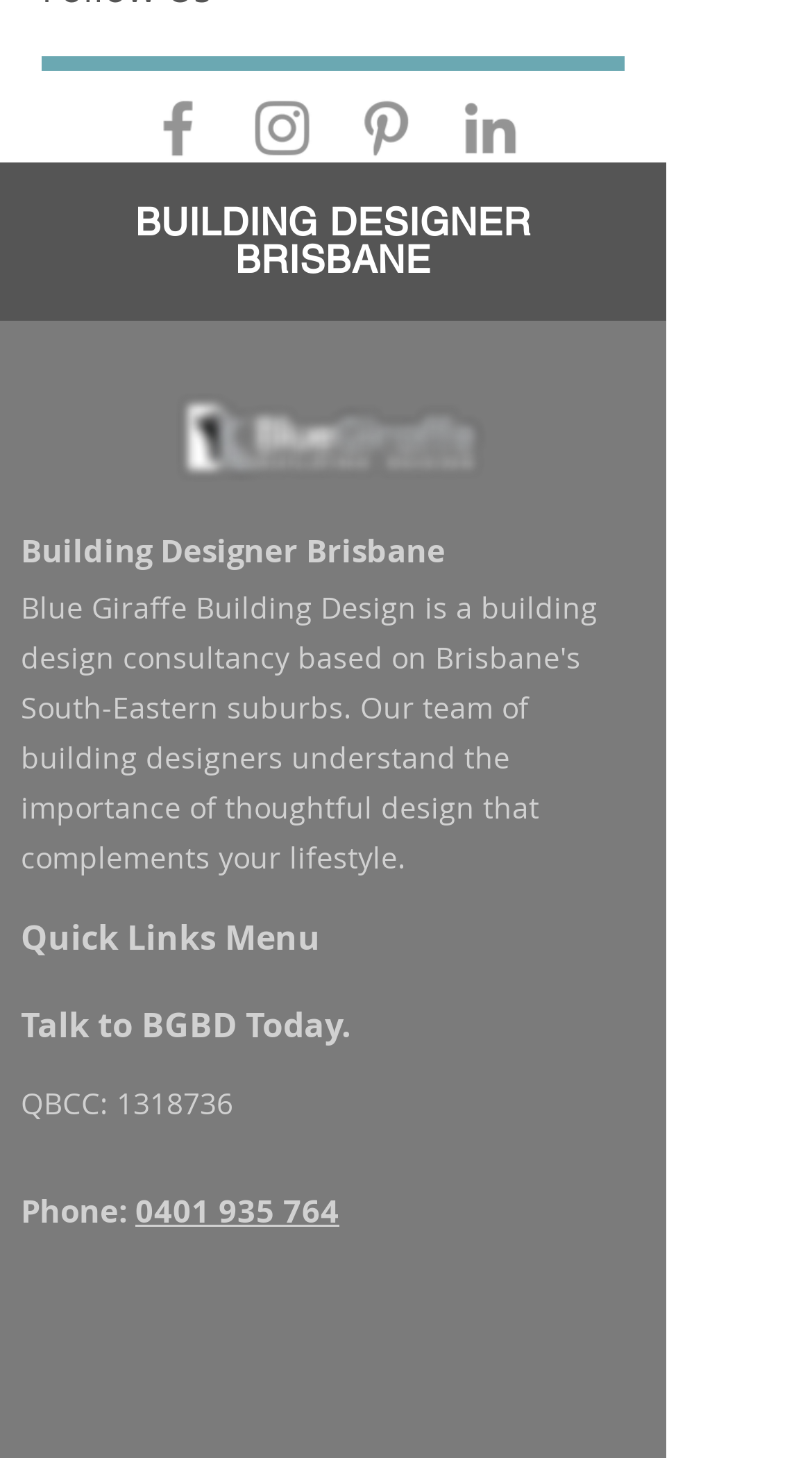Find and indicate the bounding box coordinates of the region you should select to follow the given instruction: "Check QBCC".

[0.144, 0.743, 0.287, 0.77]